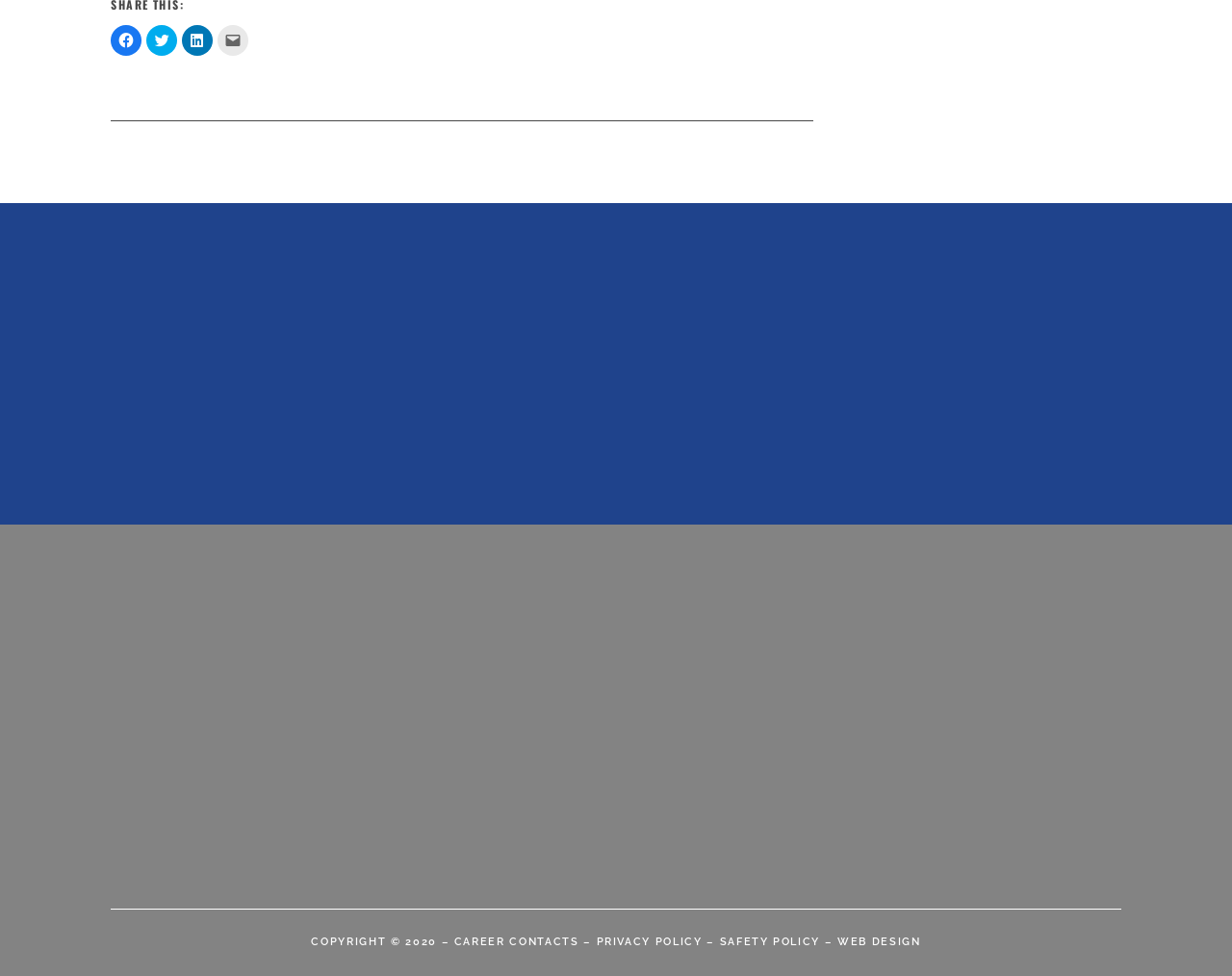Using a single word or phrase, answer the following question: 
What is the purpose of the textbox at the bottom of the webpage?

To enter email address